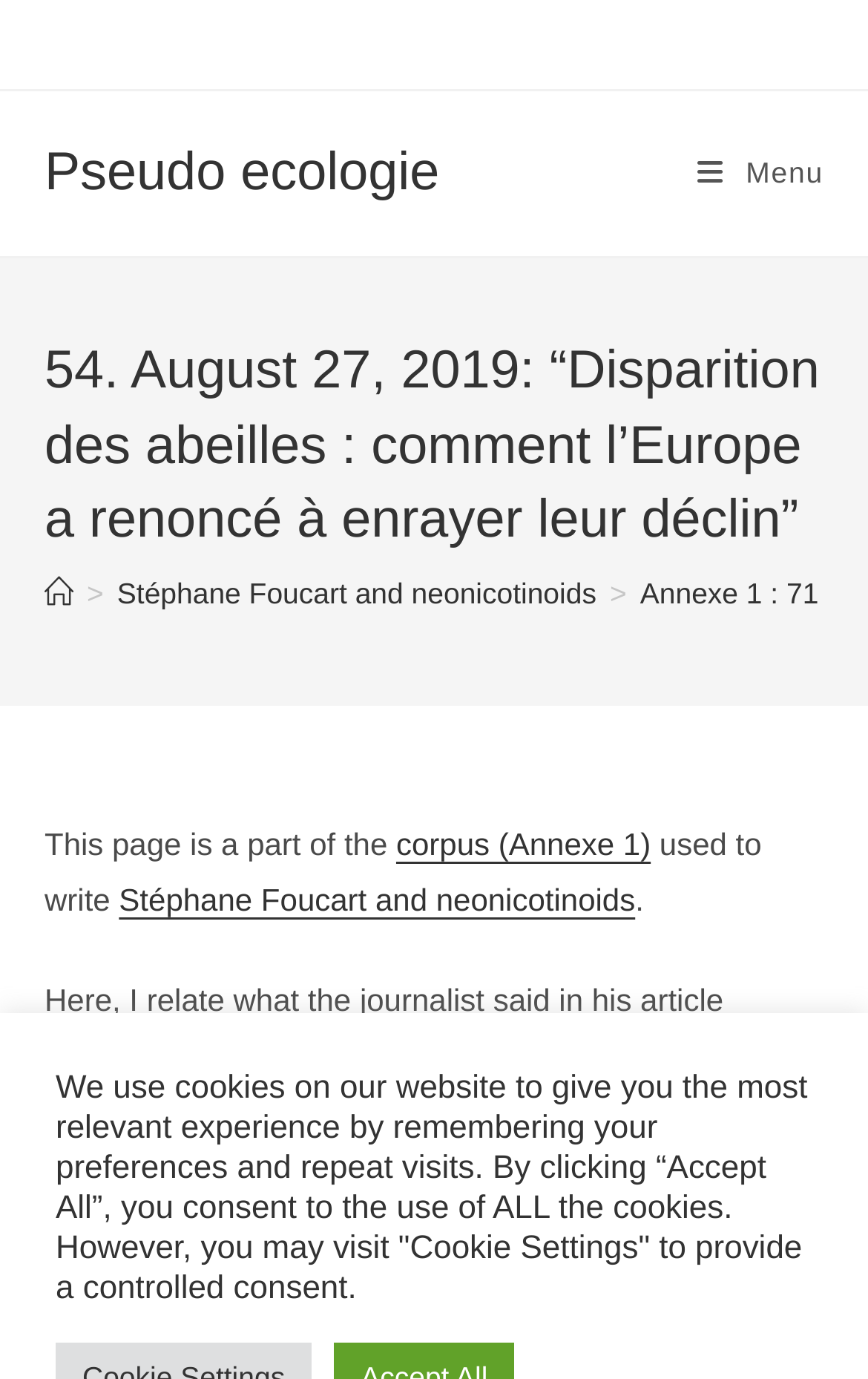Please find the bounding box coordinates in the format (top-left x, top-left y, bottom-right x, bottom-right y) for the given element description. Ensure the coordinates are floating point numbers between 0 and 1. Description: Menu Close

[0.803, 0.066, 0.949, 0.186]